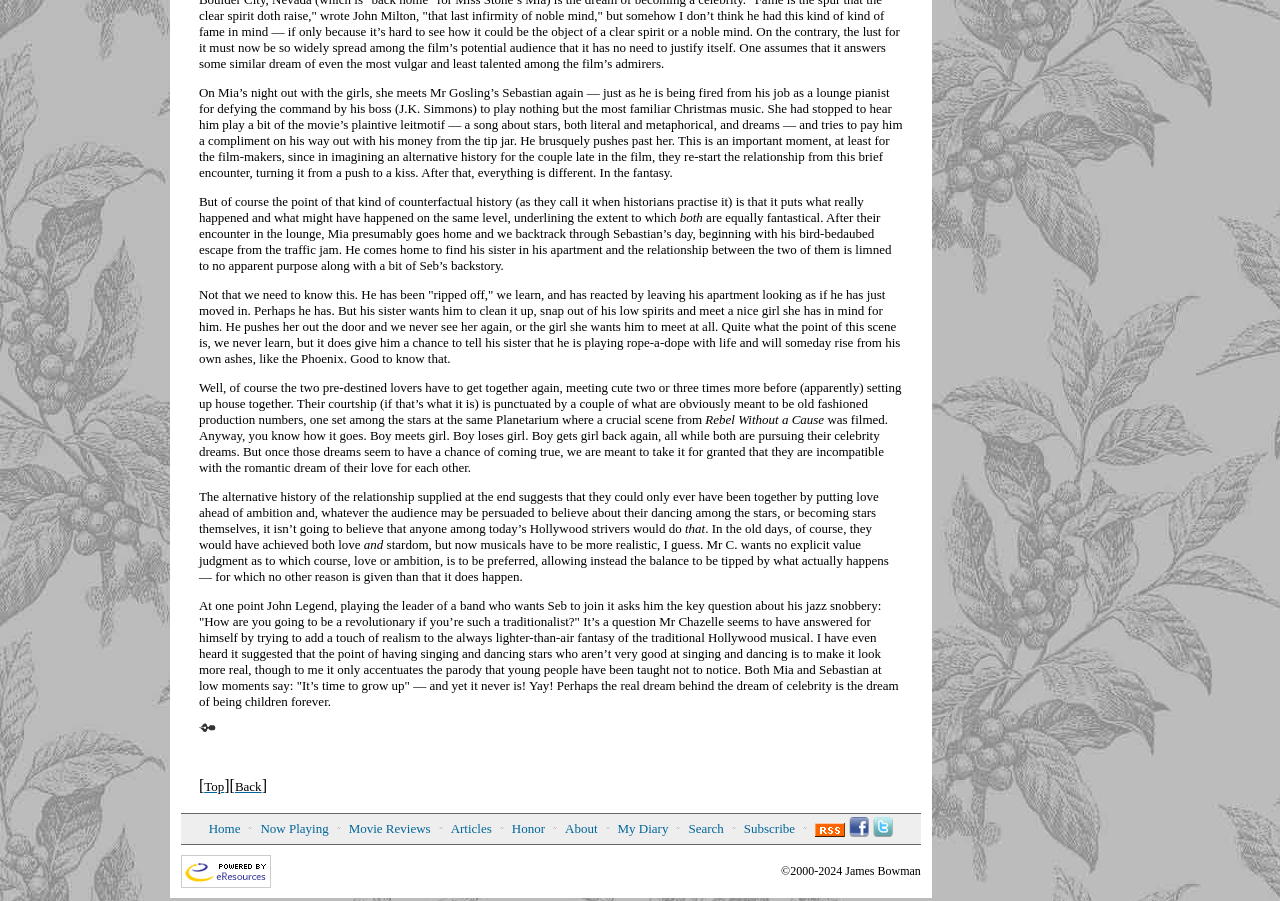Show the bounding box coordinates for the element that needs to be clicked to execute the following instruction: "Click on the 'Movie Reviews' link". Provide the coordinates in the form of four float numbers between 0 and 1, i.e., [left, top, right, bottom].

[0.272, 0.911, 0.336, 0.928]